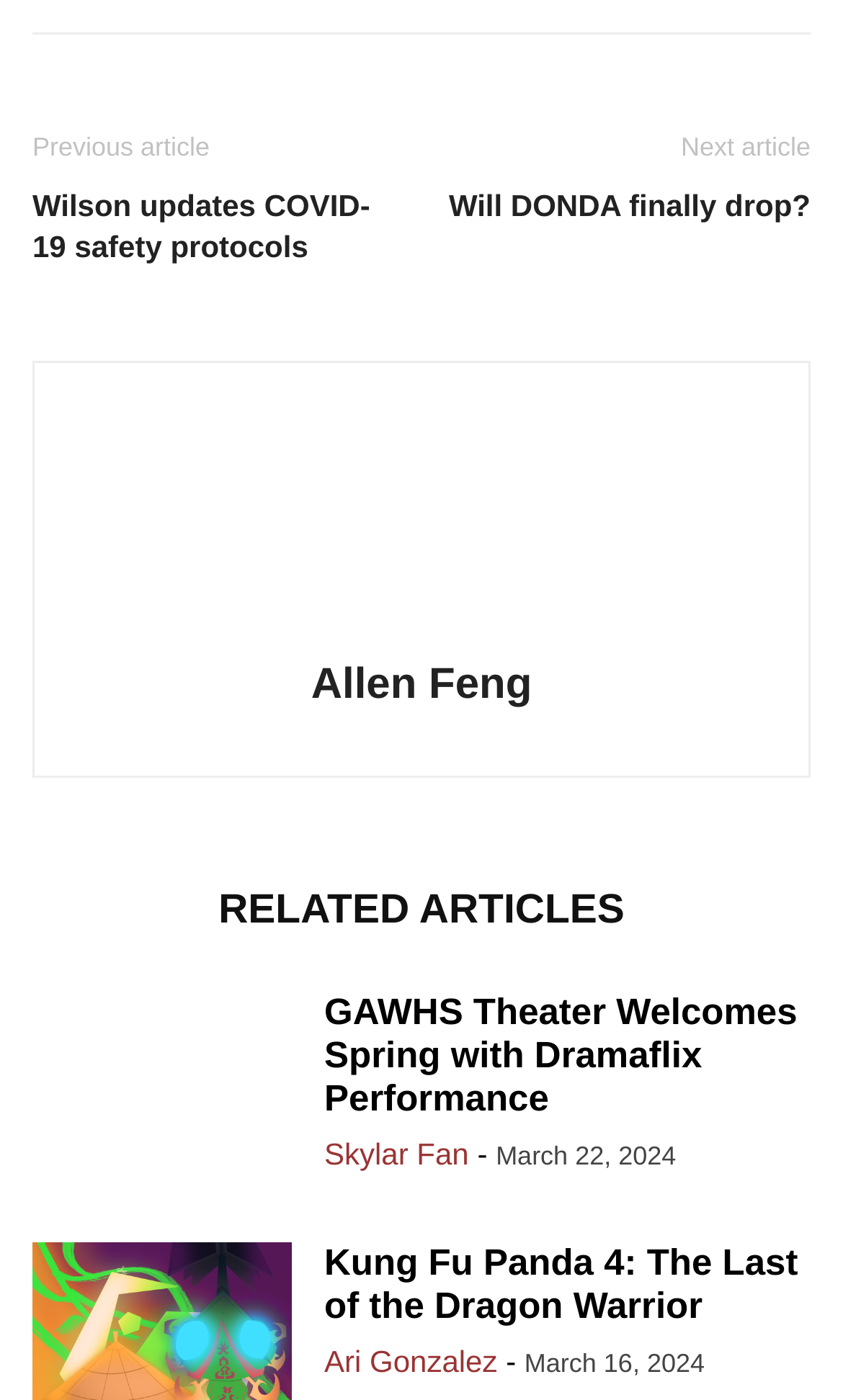Locate the bounding box of the UI element defined by this description: "Allen Feng". The coordinates should be given as four float numbers between 0 and 1, formatted as [left, top, right, bottom].

[0.369, 0.472, 0.631, 0.506]